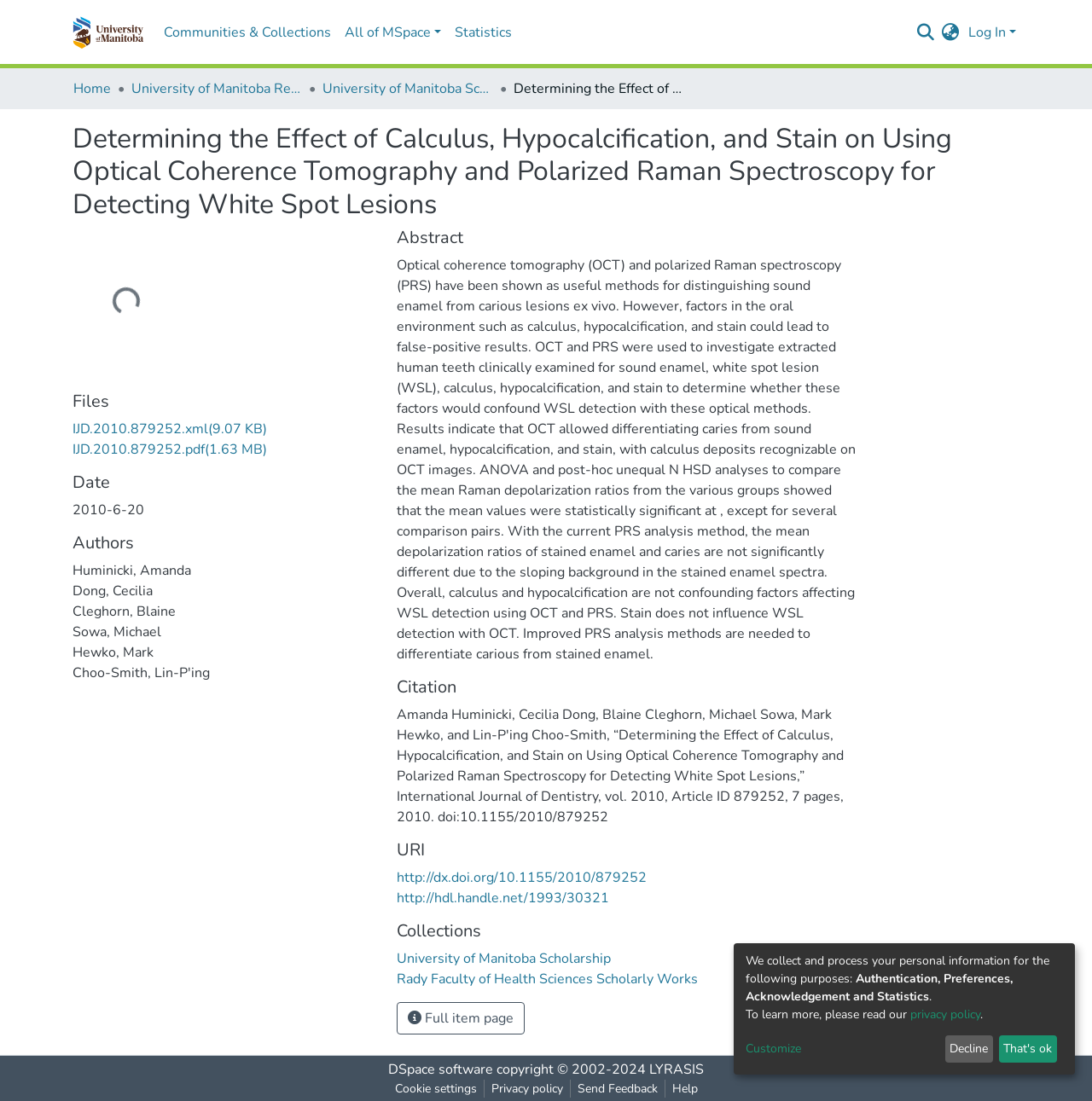Identify the bounding box for the UI element that is described as follows: "Furniture".

None